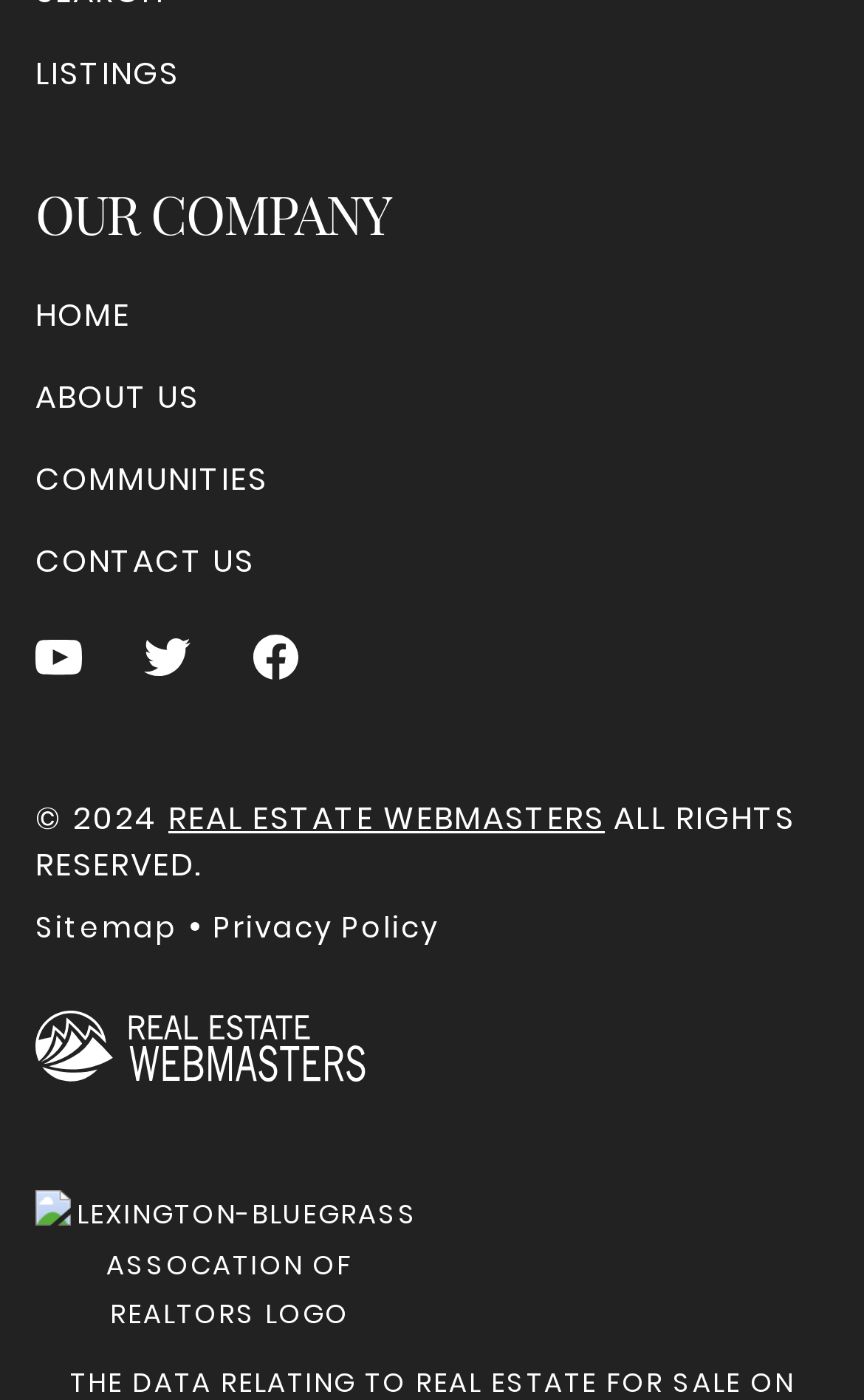What is the last link in the footer section?
Please utilize the information in the image to give a detailed response to the question.

I looked at the links in the footer section and found that the last link is 'Privacy Policy'.